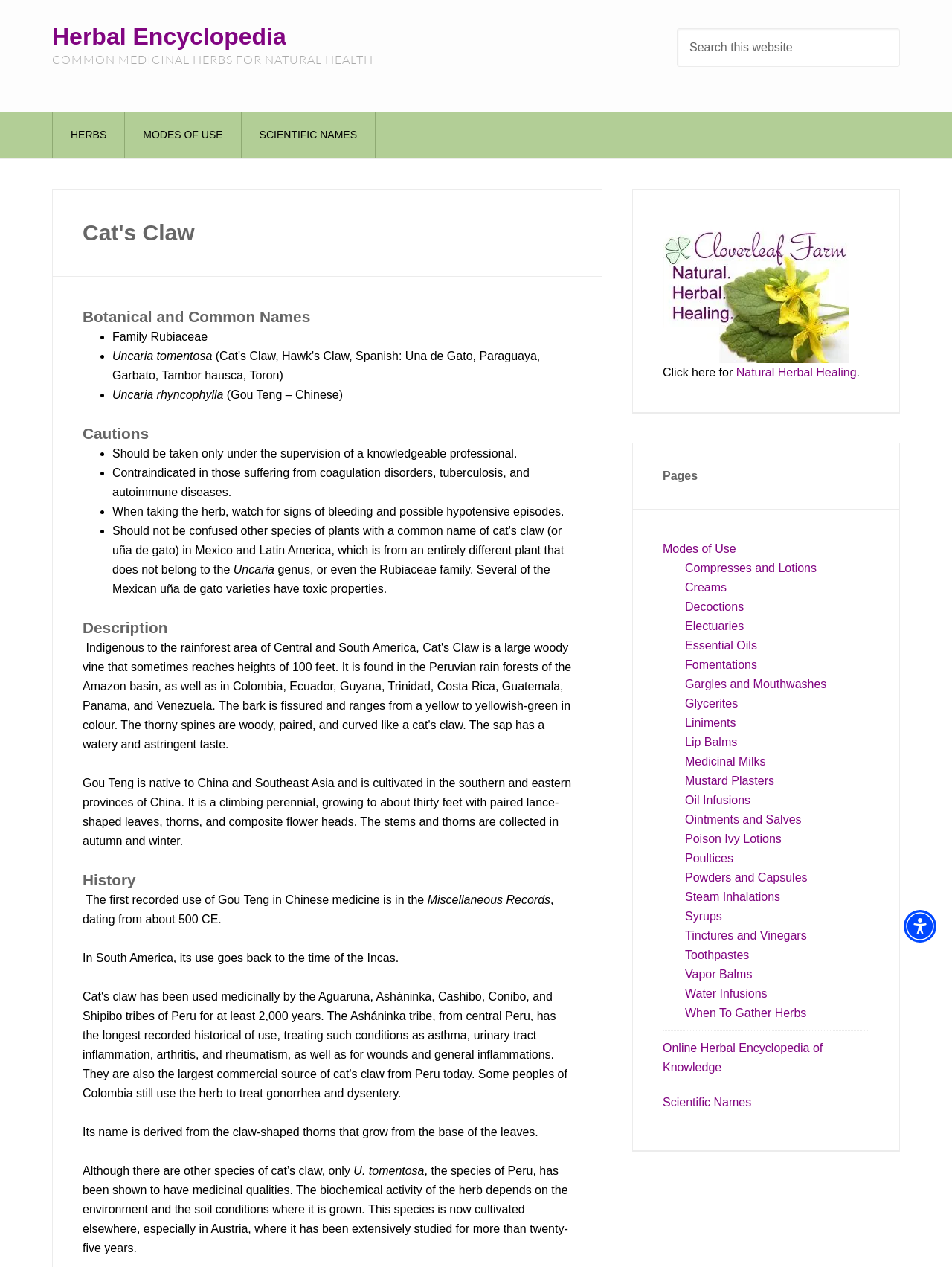Pinpoint the bounding box coordinates of the clickable element to carry out the following instruction: "Click on 'Herbal Encyclopedia'."

[0.055, 0.018, 0.301, 0.039]